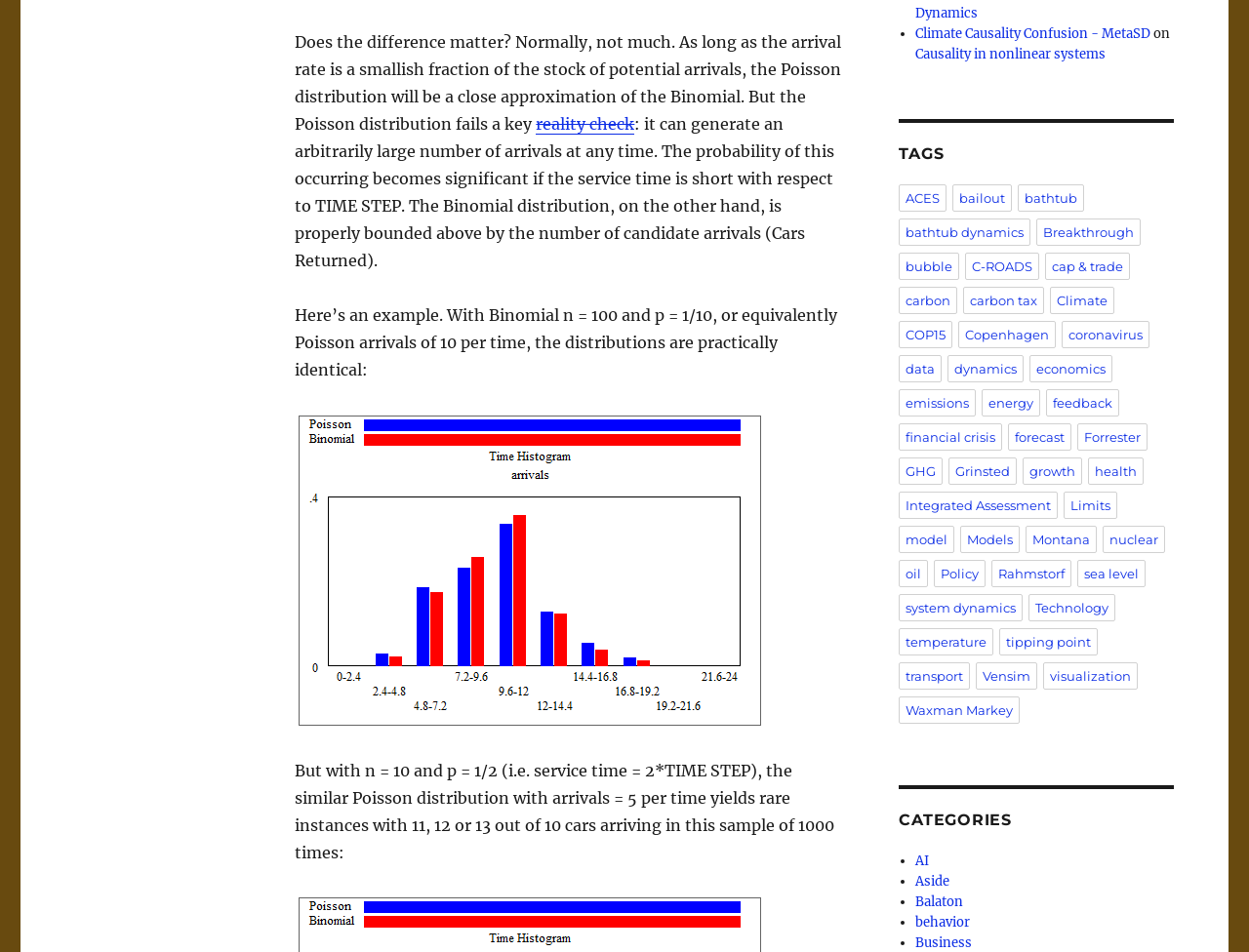Give a one-word or short-phrase answer to the following question: 
What is the category of the link 'C-ROADS'?

Integrated Assessment